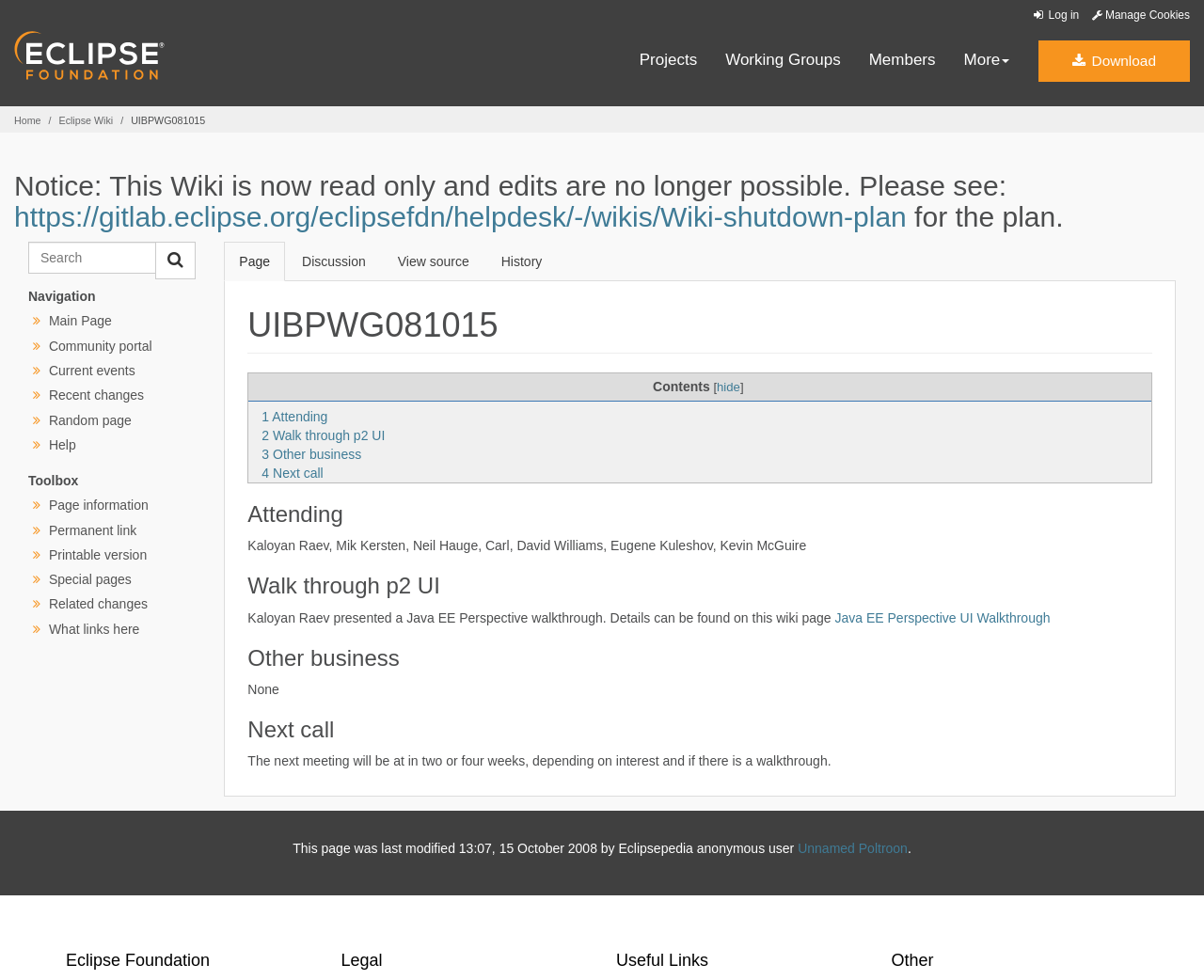Locate the bounding box coordinates of the area that needs to be clicked to fulfill the following instruction: "Log in". The coordinates should be in the format of four float numbers between 0 and 1, namely [left, top, right, bottom].

[0.856, 0.009, 0.896, 0.023]